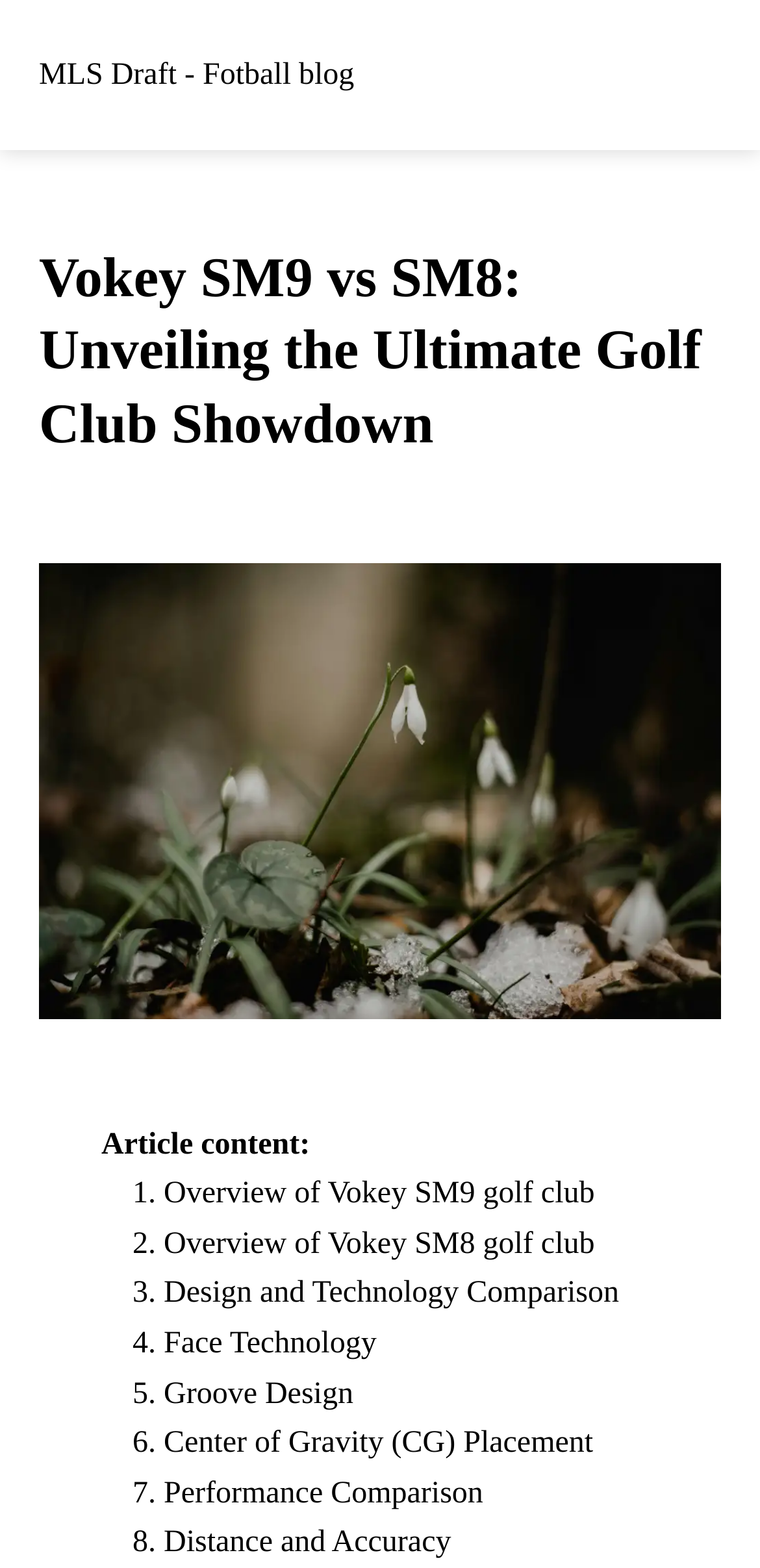What is the topic of the article?
Using the image, elaborate on the answer with as much detail as possible.

I analyzed the content of the webpage and found that it is comparing two golf clubs, Vokey SM9 and SM8, in terms of their design, performance, and technology.